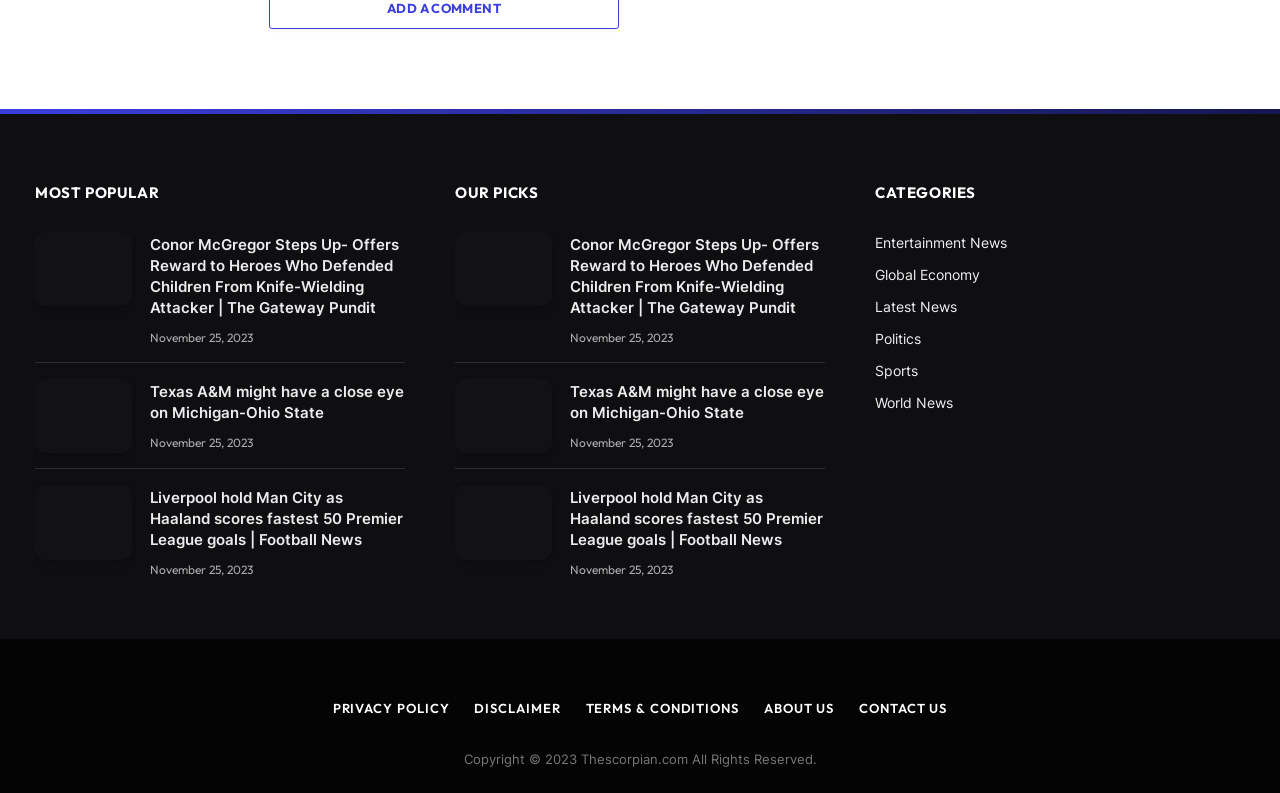Determine the bounding box coordinates for the area that needs to be clicked to fulfill this task: "Click on the 'SCHEDULE A FREE CALL' link". The coordinates must be given as four float numbers between 0 and 1, i.e., [left, top, right, bottom].

None